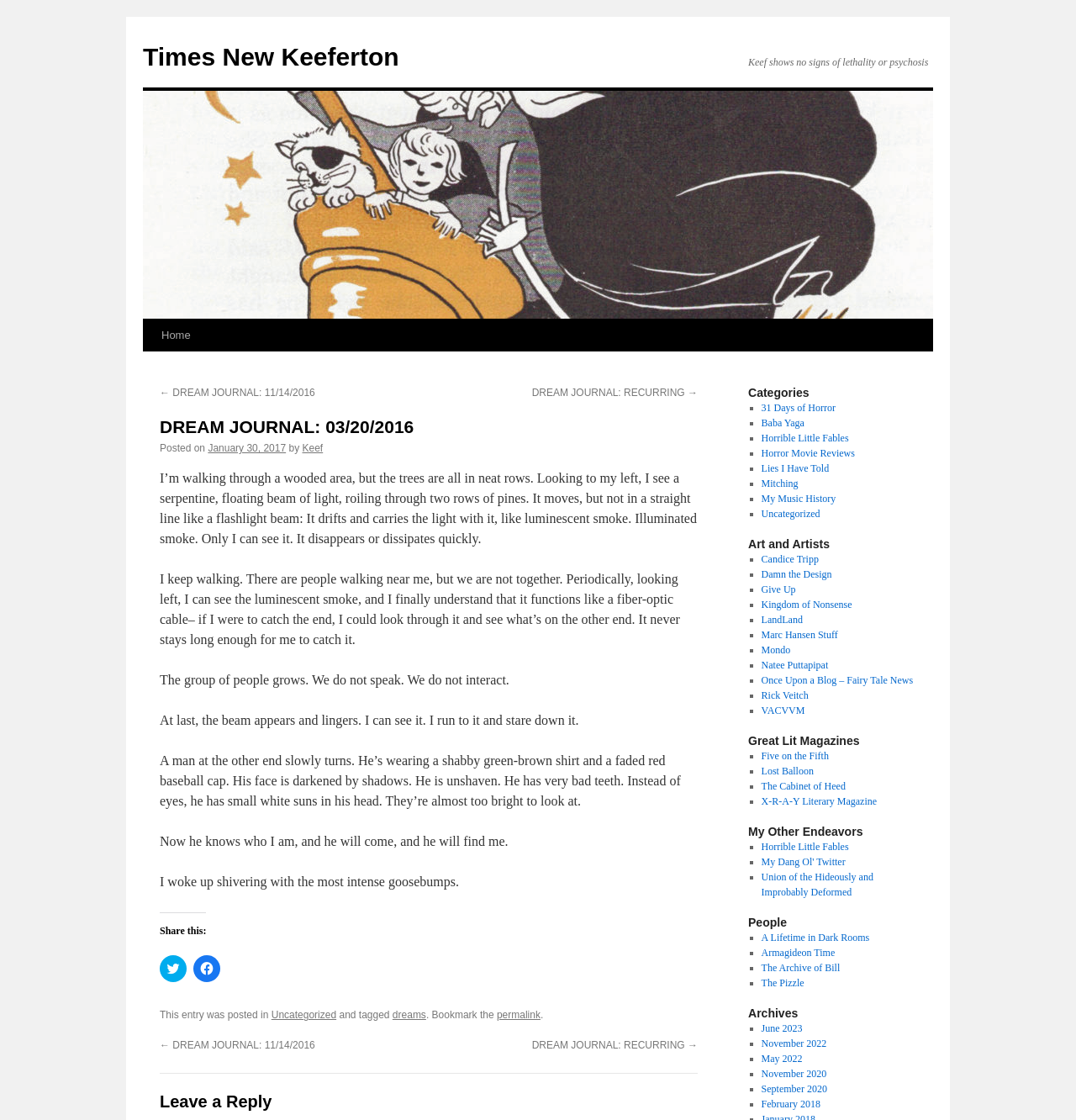Respond with a single word or phrase:
What is the category of this dream journal entry?

Uncategorized